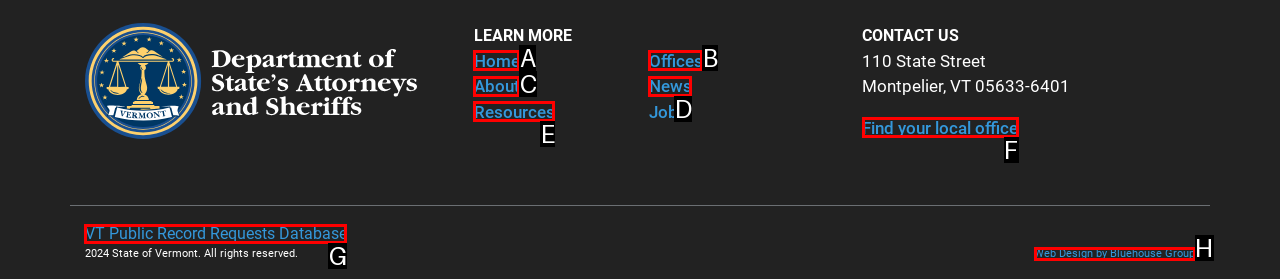Identify the appropriate choice to fulfill this task: Follow on Twitter
Respond with the letter corresponding to the correct option.

None